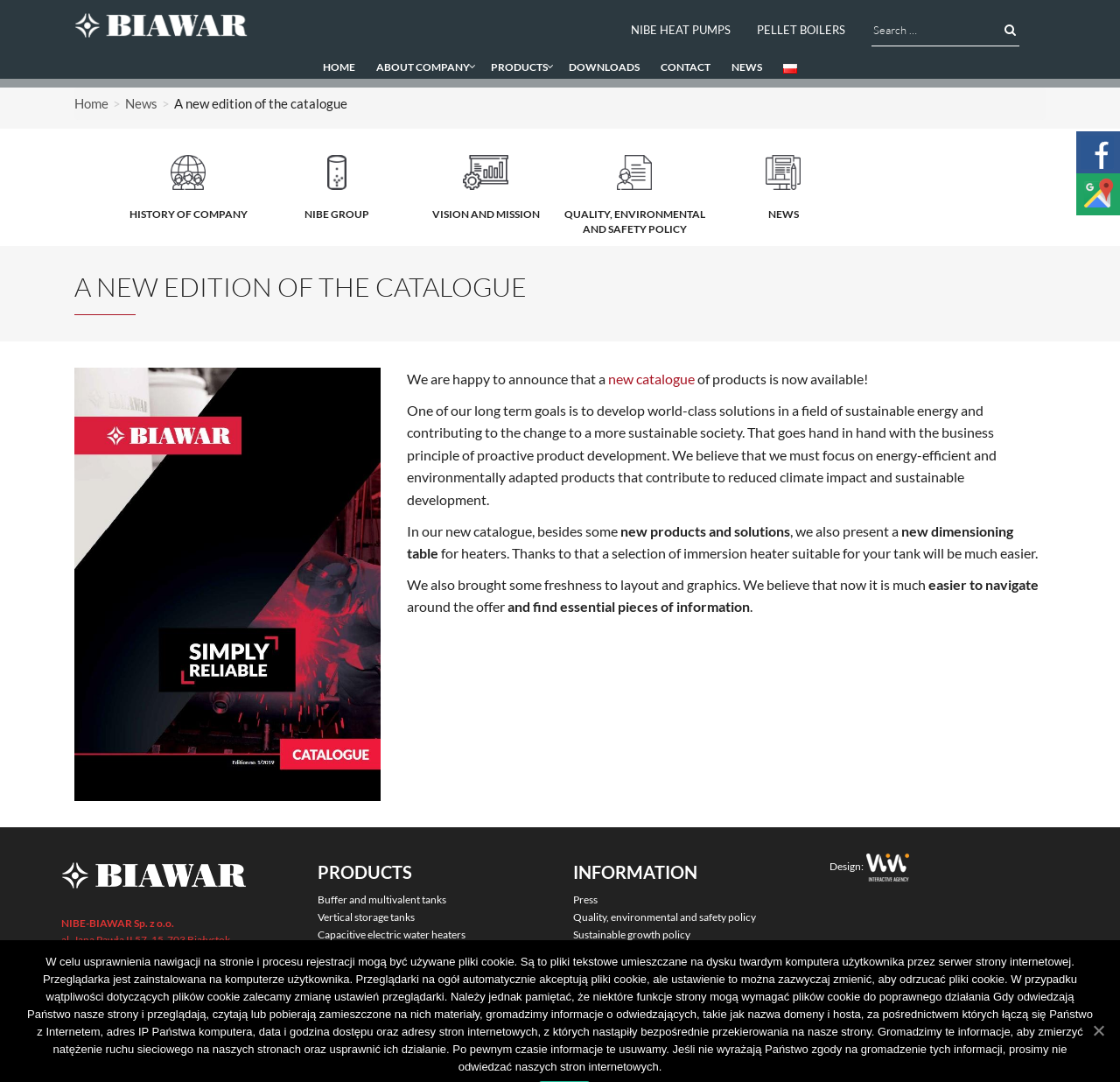What is the company name?
Using the image provided, answer with just one word or phrase.

NIBE-BIAWAR Sp. z o.o.